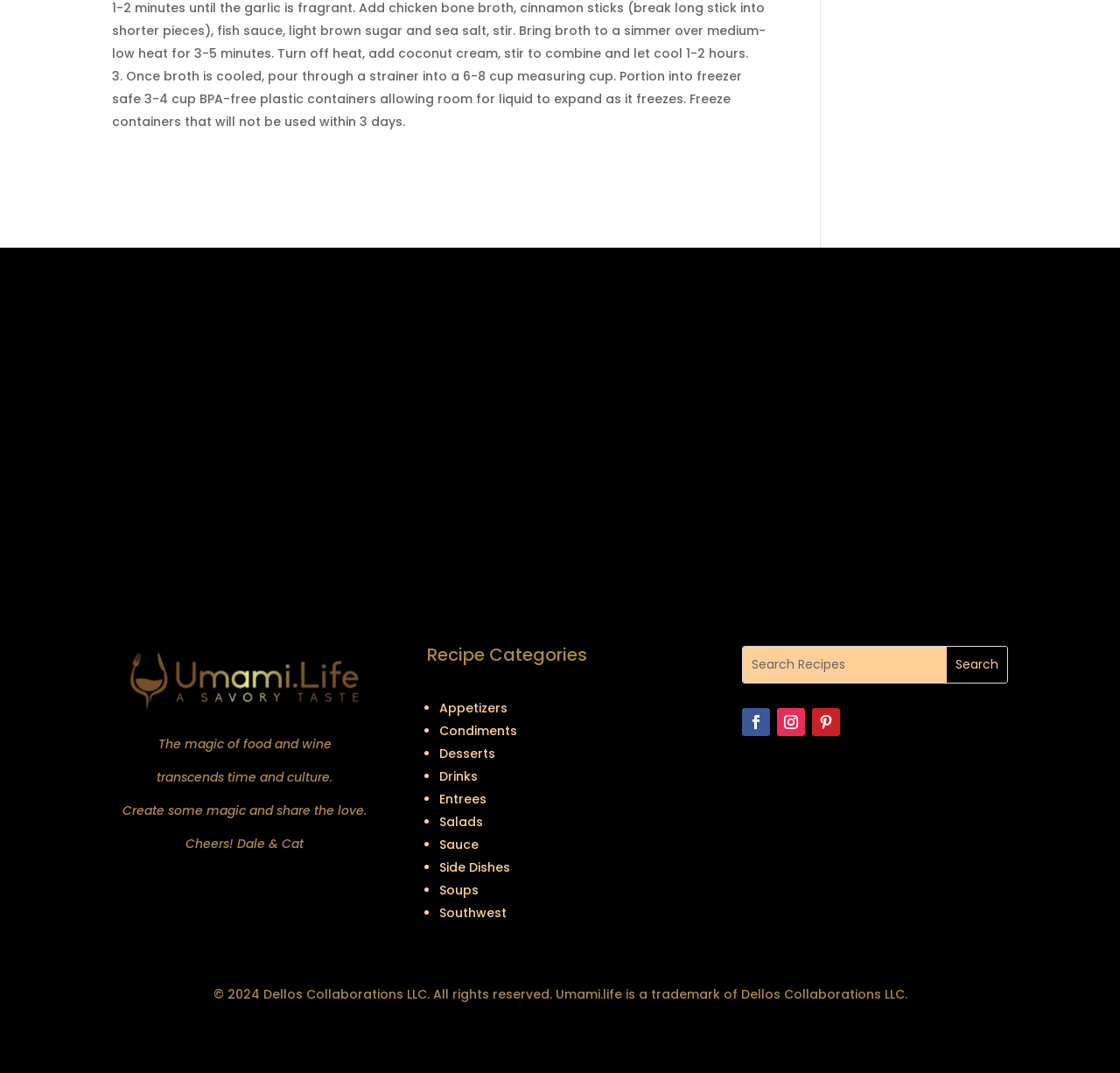Identify the bounding box coordinates of the element to click to follow this instruction: 'View Appetizers'. Ensure the coordinates are four float values between 0 and 1, provided as [left, top, right, bottom].

[0.392, 0.652, 0.453, 0.668]